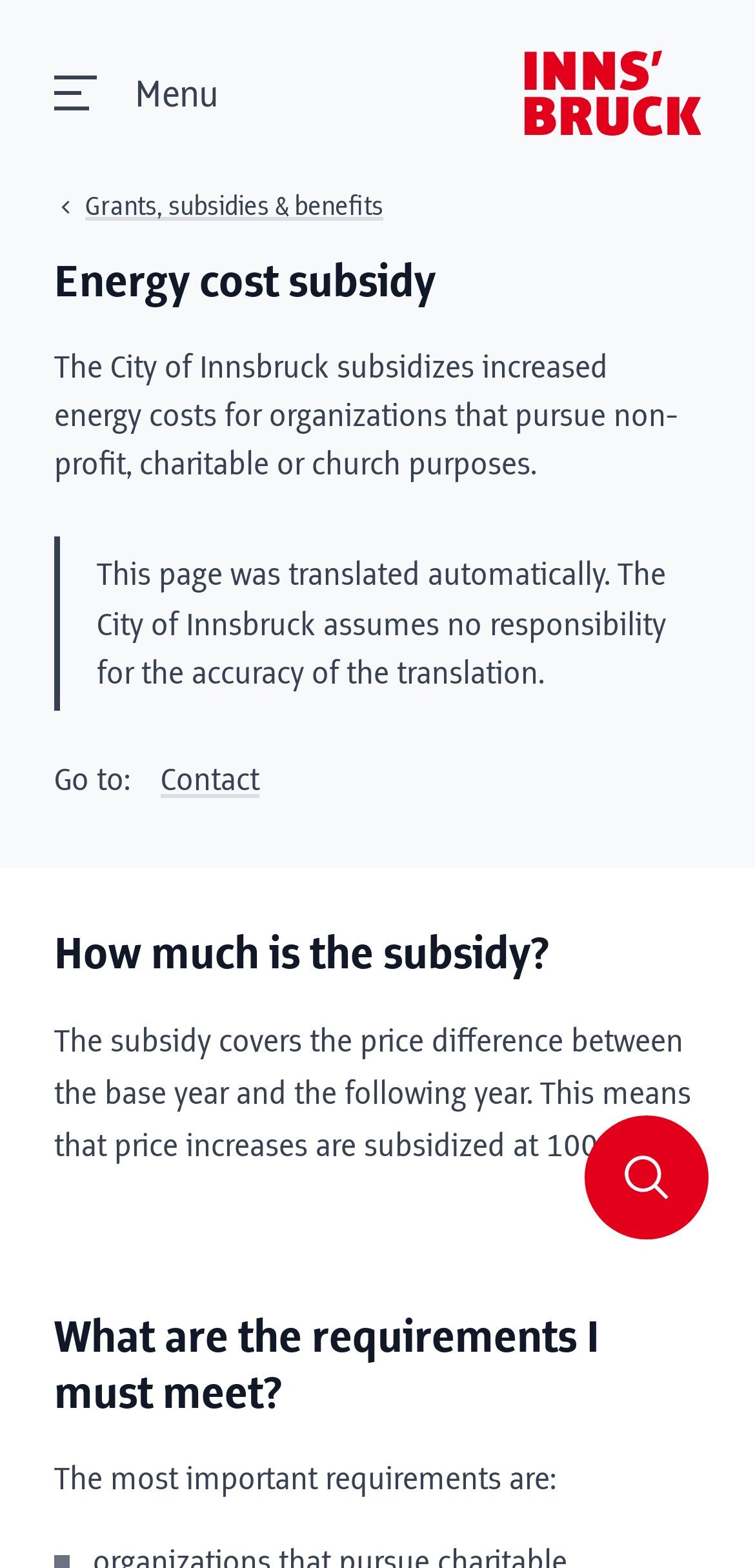Please look at the image and answer the question with a detailed explanation: Is the webpage translation accurate?

The webpage has a note stating that the City of Innsbruck assumes no responsibility for the accuracy of the translation, implying that the translation may not be entirely accurate.